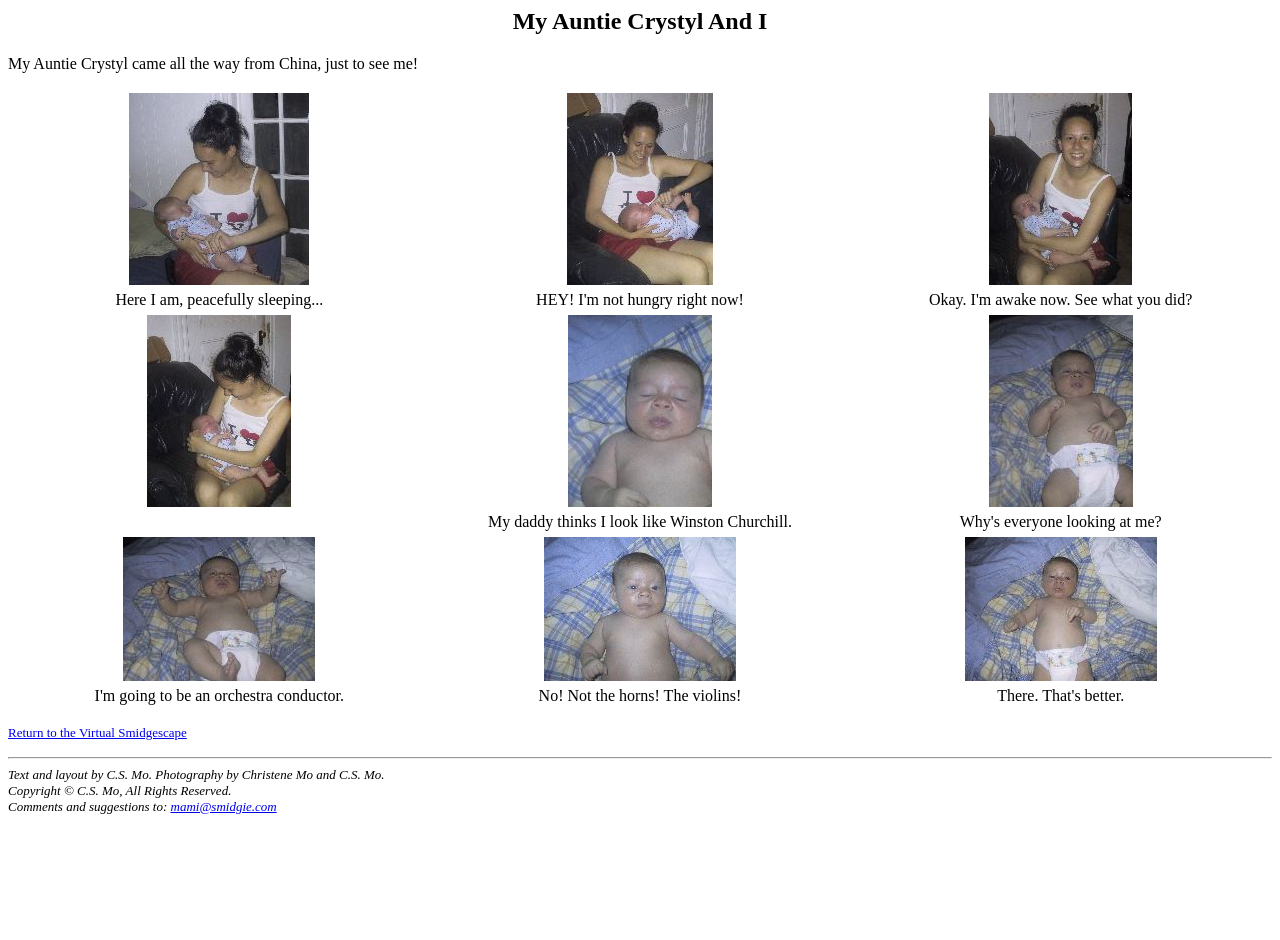Explain the webpage in detail, including its primary components.

This webpage is a personal blog or photo album titled "Conrad - My Auntie Crystyl And I". At the top, there is a heading with the same title. Below the heading, there is a brief paragraph describing a visit from the author's Auntie Crystyl from China.

The main content of the webpage is a series of tables, each containing three columns. The tables are filled with images, captions, and short paragraphs of text. The images are arranged in a grid-like pattern, with three images per row. Each image has a corresponding link and caption.

The first table row contains three images, each with a caption describing a scene with the author and their Auntie Crystyl. The second table row contains three more images, each with a caption describing the author's reactions to being awake or hungry. The third table row contains three images, each with a caption describing the author's interactions with their Auntie Crystyl.

The pattern of three images per row continues for several more table rows, each with captions describing the author's activities, reactions, and interactions with their Auntie Crystyl. The images are arranged in a consistent grid pattern, with each row building on the story of the author's visit with their Auntie Crystyl.

At the bottom of the webpage, there are several groups of text, including a link to return to the "Virtual Smidgescape", a separator line, and several blocks of text describing the webpage's copyright, credits, and contact information.